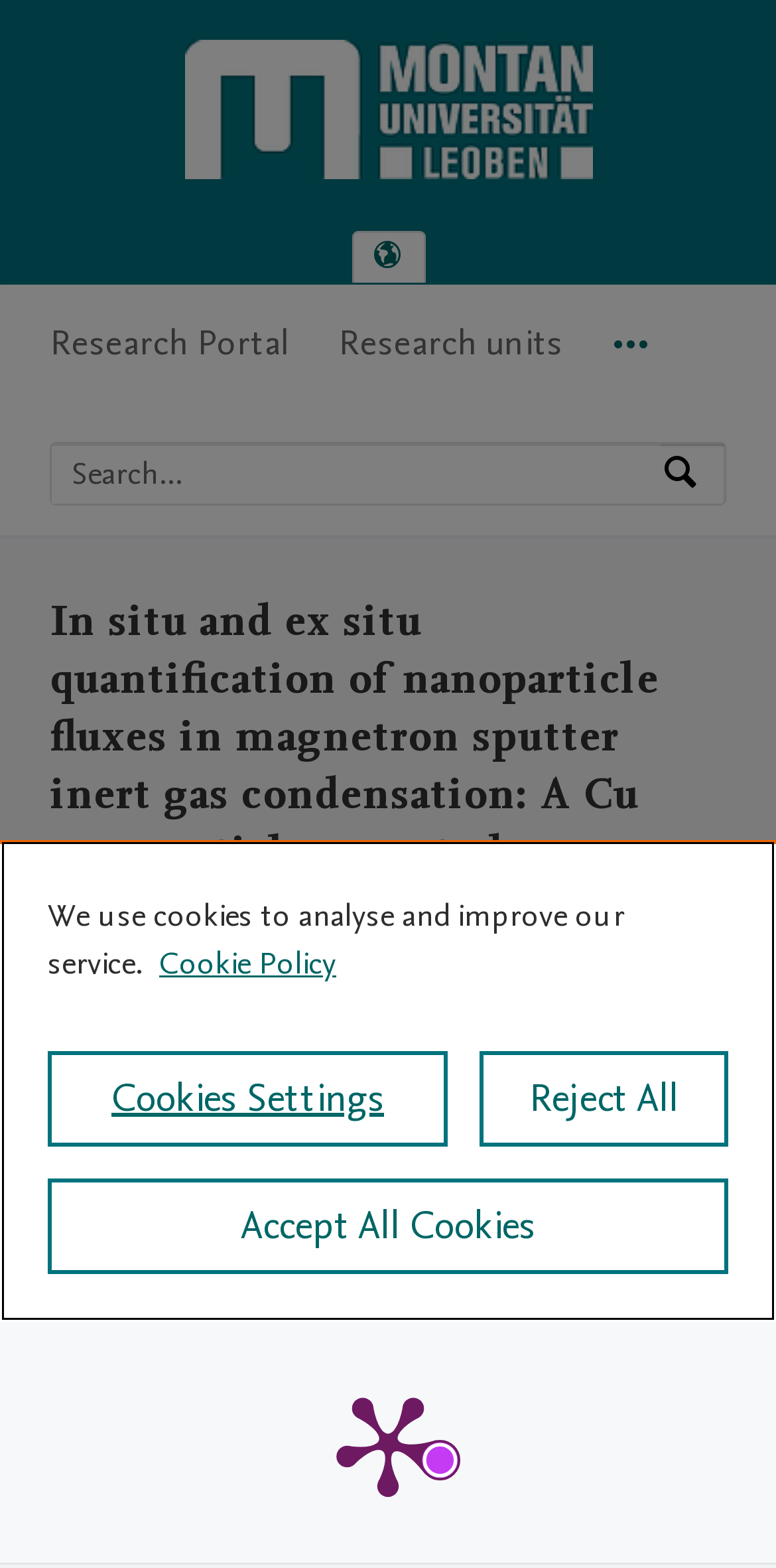Elaborate on the webpage's design and content in a detailed caption.

The webpage is a research portal from Montanuniversität Leoben, featuring a specific research study titled "In situ and ex situ quantification of nanoparticle fluxes in magnetron sputter inert gas condensation: A Cu nanoparticle case study". 

At the top left corner, there is a logo of Montanuniversität Leoben, accompanied by a link to the research portal. Next to it, there is a language selection button. 

Below the logo, there is a main navigation menu with three items: "Research Portal", "Research units", and "More navigation options". 

On the right side of the navigation menu, there is a search bar with a placeholder text "Search by expertise, name or affiliation" and a search button. 

The main content of the webpage is divided into several sections. The first section displays the title of the research study, followed by the names of the authors: Florian Knabl, Christine Bandl, Thomas Griesser, and Christian Mitterer. 

Below the authors' names, there are links to the affiliated institutions: Chair of Functional Materials and Materials Systems and Chair of Chemistry of Polymeric Materials. 

The next section is labeled "Research output" and describes the type of research contribution, which is an article in a peer-reviewed journal. 

Further down, there is a section titled "Publication metrics" with a link to a PlumX Metrics Detail Page, accompanied by an image. 

At the bottom of the webpage, there is a cookie banner with a privacy alert dialog. The dialog provides information about the use of cookies and offers options to customize cookie settings, reject all cookies, or accept all cookies.